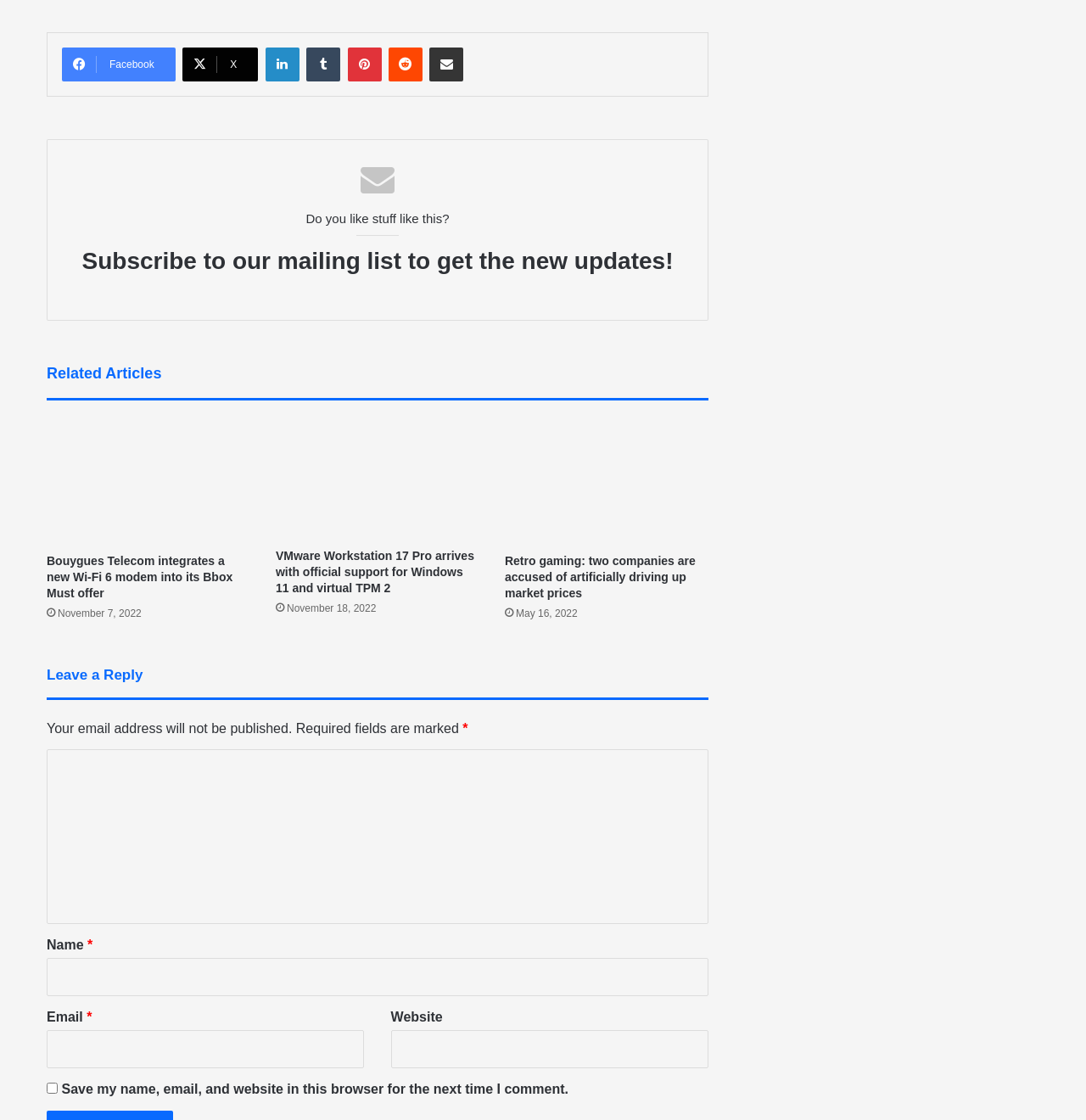Determine the bounding box coordinates for the area that needs to be clicked to fulfill this task: "Read the article about Bouygues Telecom". The coordinates must be given as four float numbers between 0 and 1, i.e., [left, top, right, bottom].

[0.043, 0.372, 0.23, 0.486]